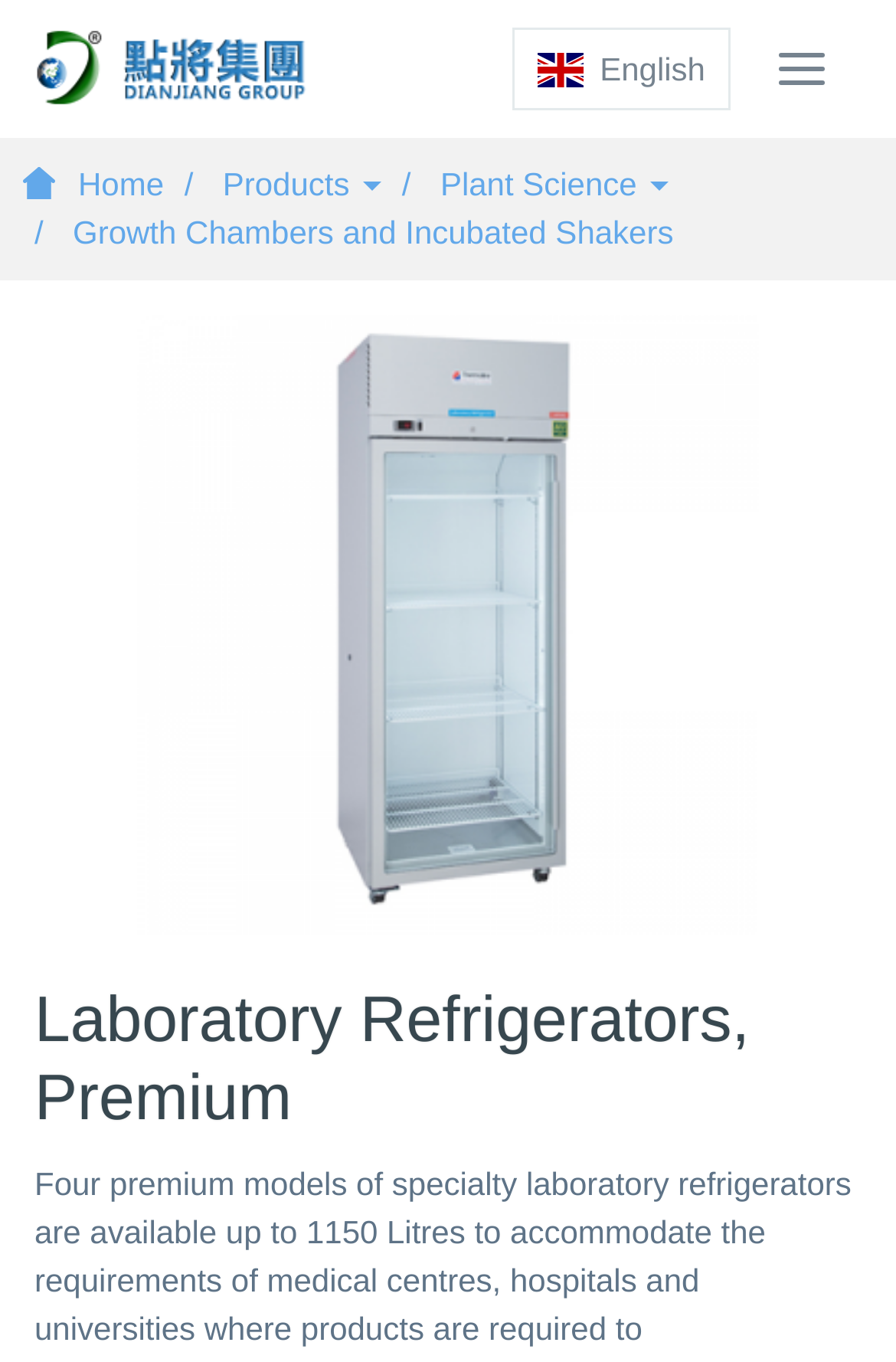Provide an in-depth caption for the webpage.

The webpage is about Laboratory Refrigerators, Premium, offered by Dianjiang Group Limited. At the top left corner, there is a logo of Dianjiang Group Limited, accompanied by a link to the company's homepage. Next to the logo, there are navigation links, including "Home", "Products", and "Plant Science", which can be expanded to show more options. 

On the top right corner, there is a button to toggle navigation and another button to switch the language to English. 

Below the navigation links, there is a large image of a laboratory refrigerator, taking up most of the width of the page. Above the image, there is a heading that reads "Laboratory Refrigerators, Premium". 

Below the image, there is a paragraph of text that describes the product, stating that four premium models of specialty laboratory refrigerators are available up to 1150 Litres to accommodate the requirements of medical centres, hospitals, and universities where products are required to.